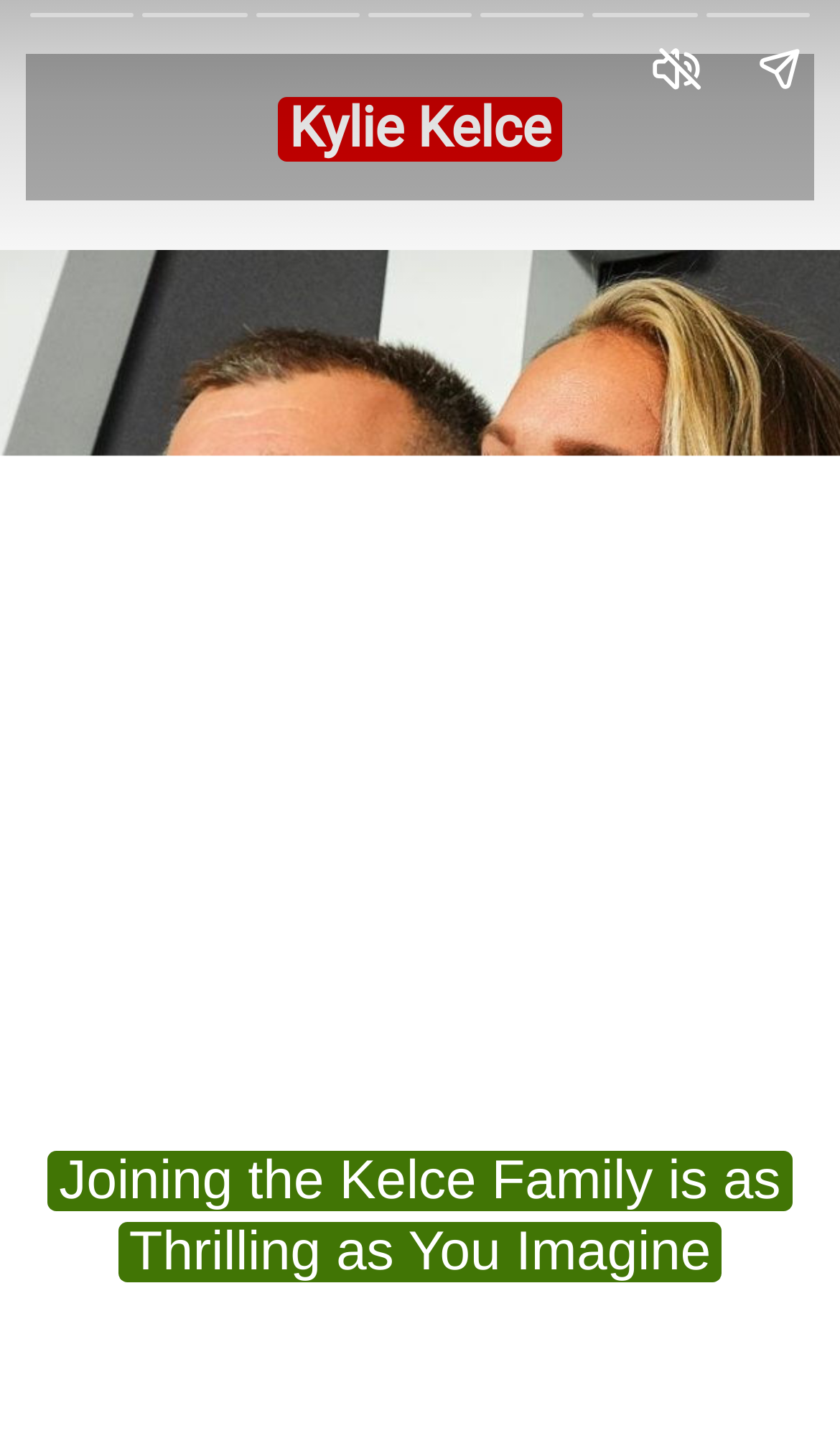What is the position of the 'Unmute story' button?
Examine the image and provide an in-depth answer to the question.

I found the answer by looking at the button element with the text 'Unmute story' at coordinates [0.744, 0.012, 0.867, 0.084]. The y-coordinate of this element is 0.012, which suggests that it is located at the top of the webpage. The x-coordinate is 0.744, which suggests that it is located at the right side of the webpage.